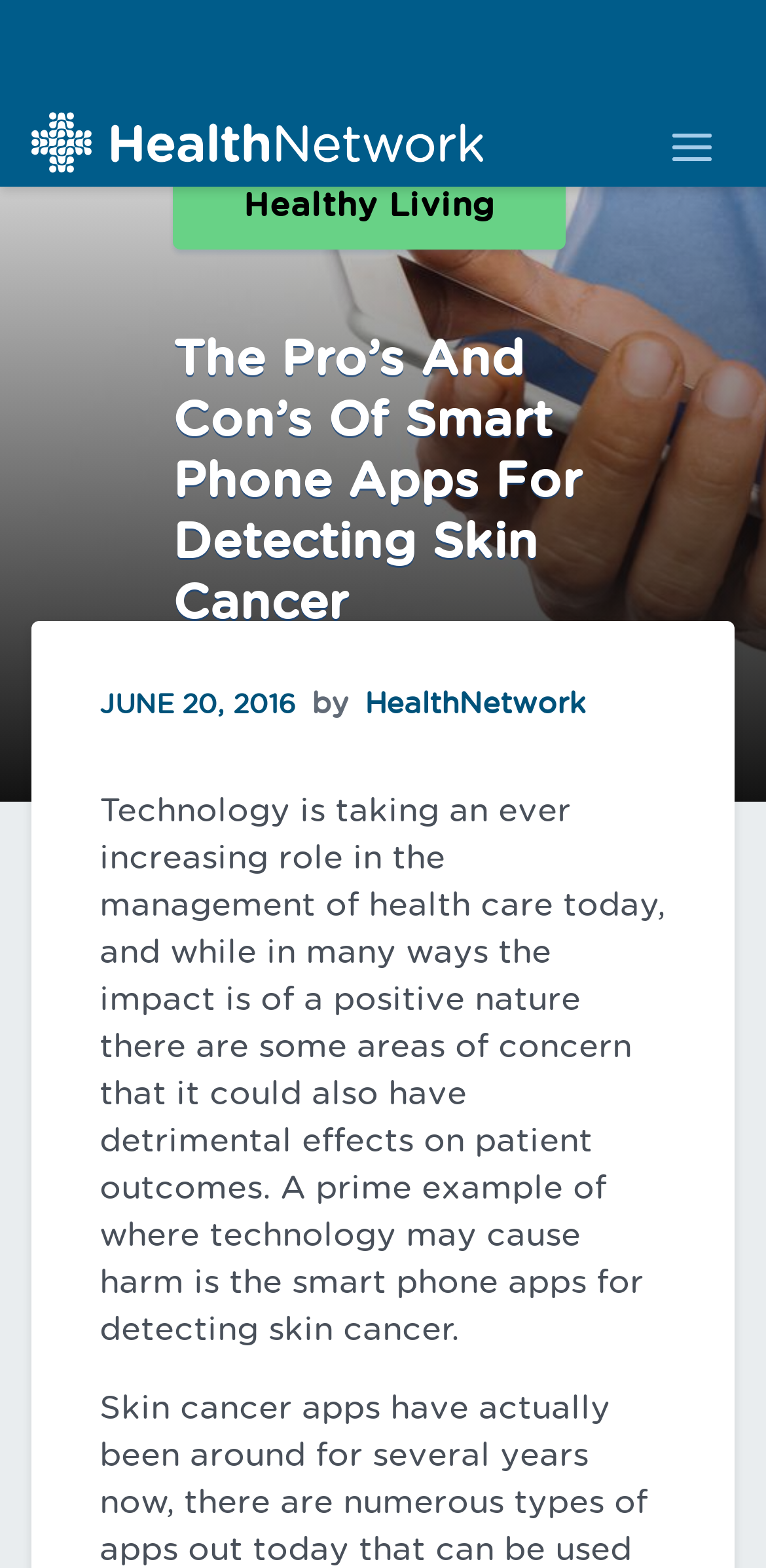What is the role of technology in healthcare?
Please answer the question with as much detail and depth as you can.

I inferred the role of technology in healthcare by reading the static text element that mentions technology having both positive and negative impacts on patient outcomes.